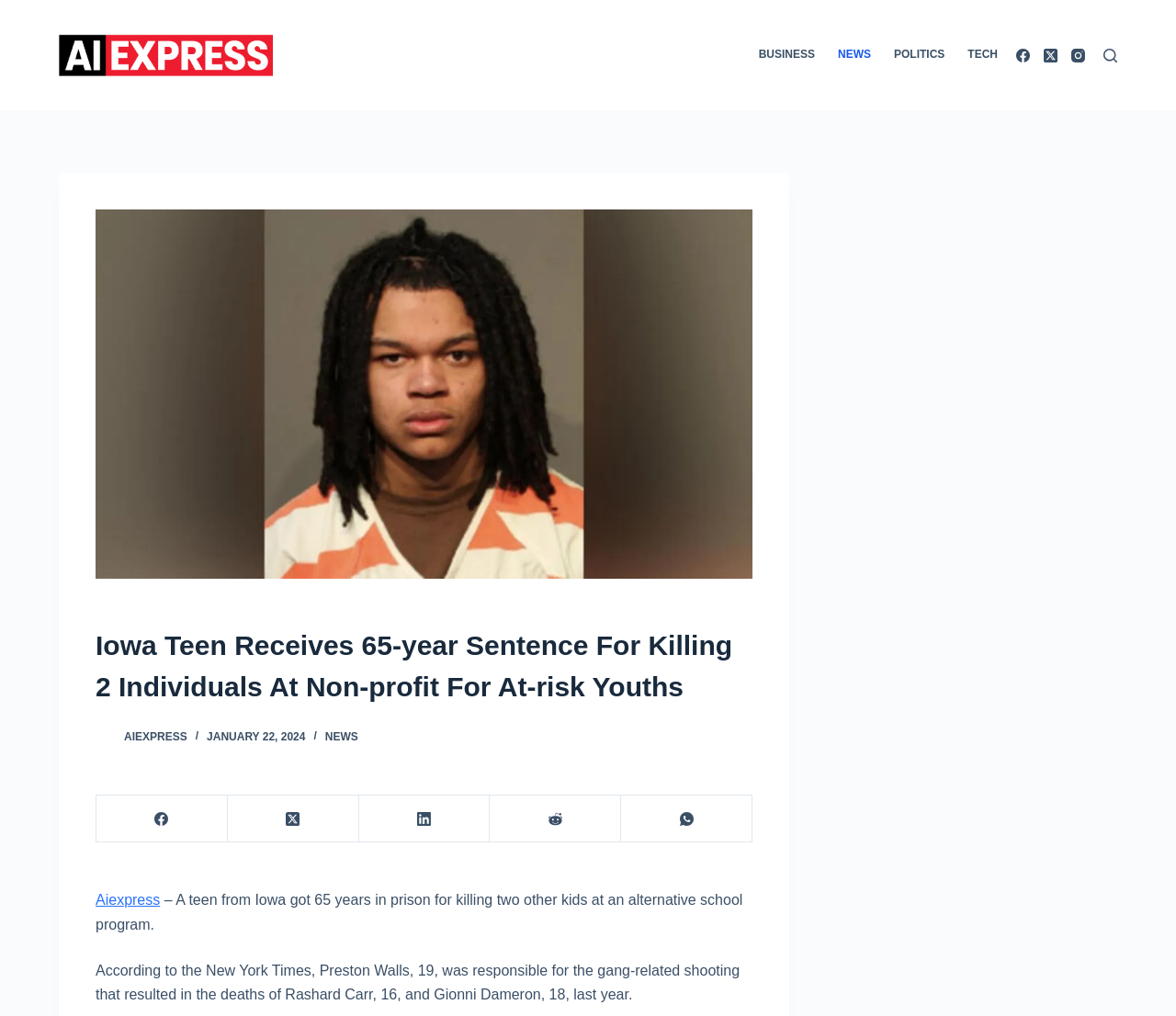Please determine the bounding box coordinates of the area that needs to be clicked to complete this task: 'Read the archives from '2023''. The coordinates must be four float numbers between 0 and 1, formatted as [left, top, right, bottom].

None